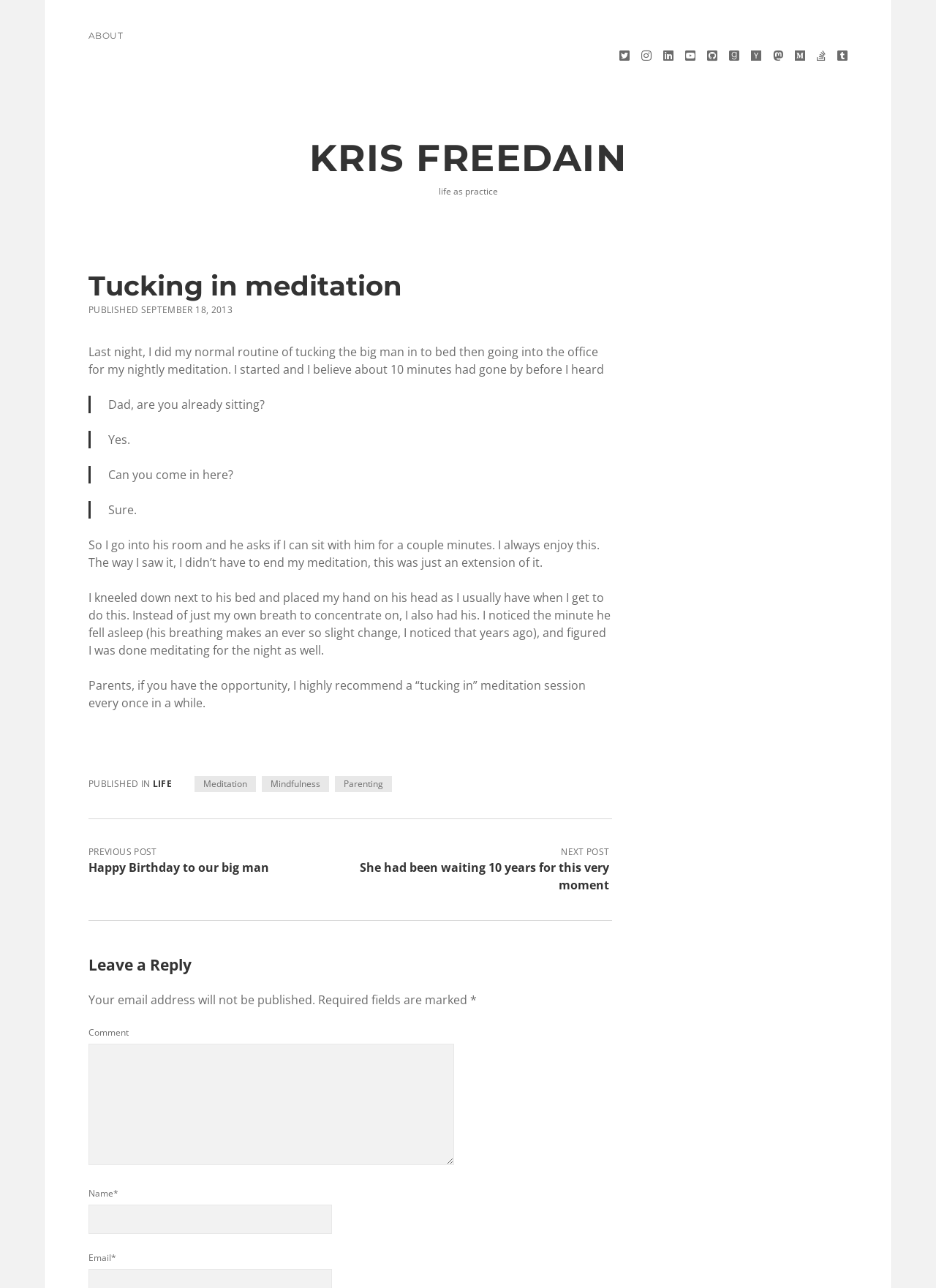Please identify the bounding box coordinates of the element that needs to be clicked to execute the following command: "Enter your name". Provide the bounding box using four float numbers between 0 and 1, formatted as [left, top, right, bottom].

[0.095, 0.904, 0.355, 0.927]